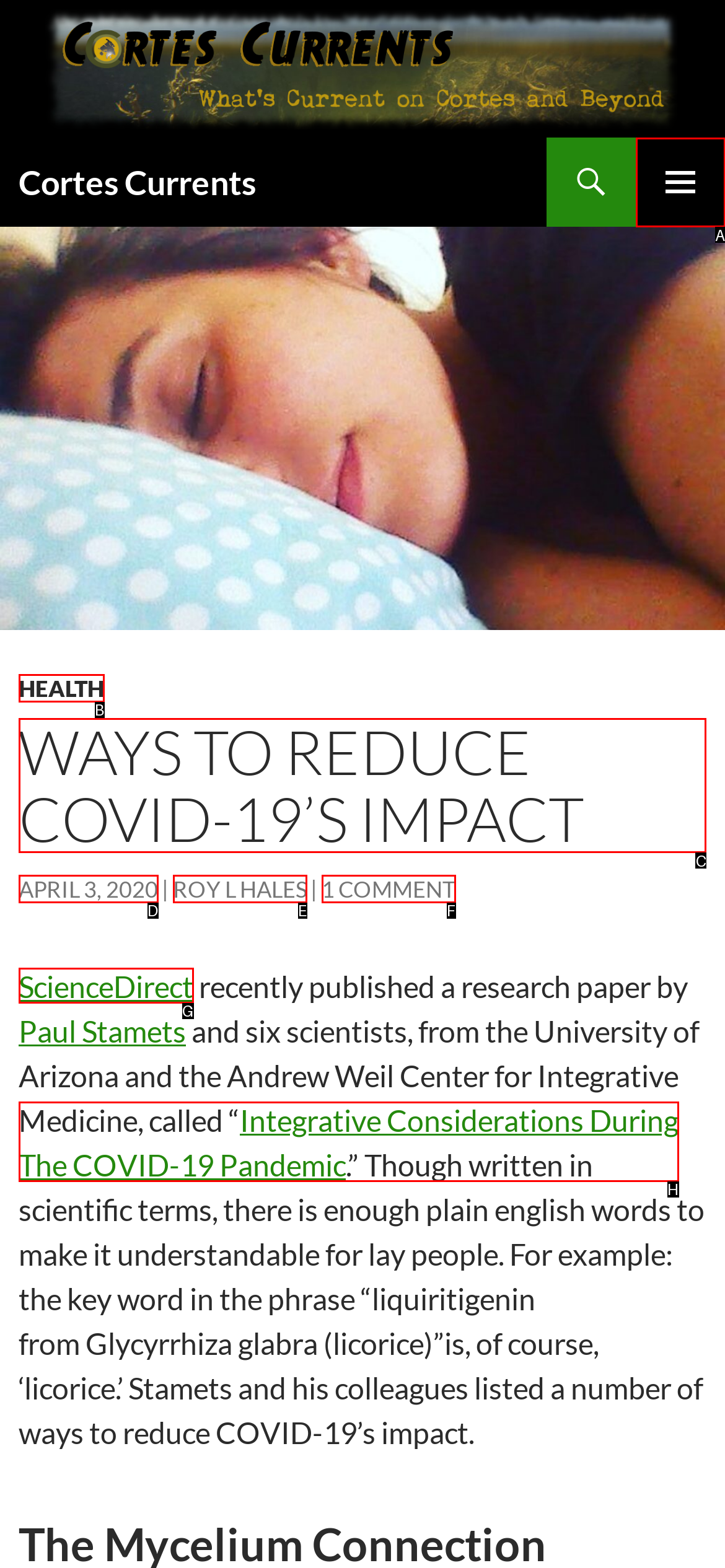Determine the right option to click to perform this task: Read the article about reducing COVID-19's impact
Answer with the correct letter from the given choices directly.

C